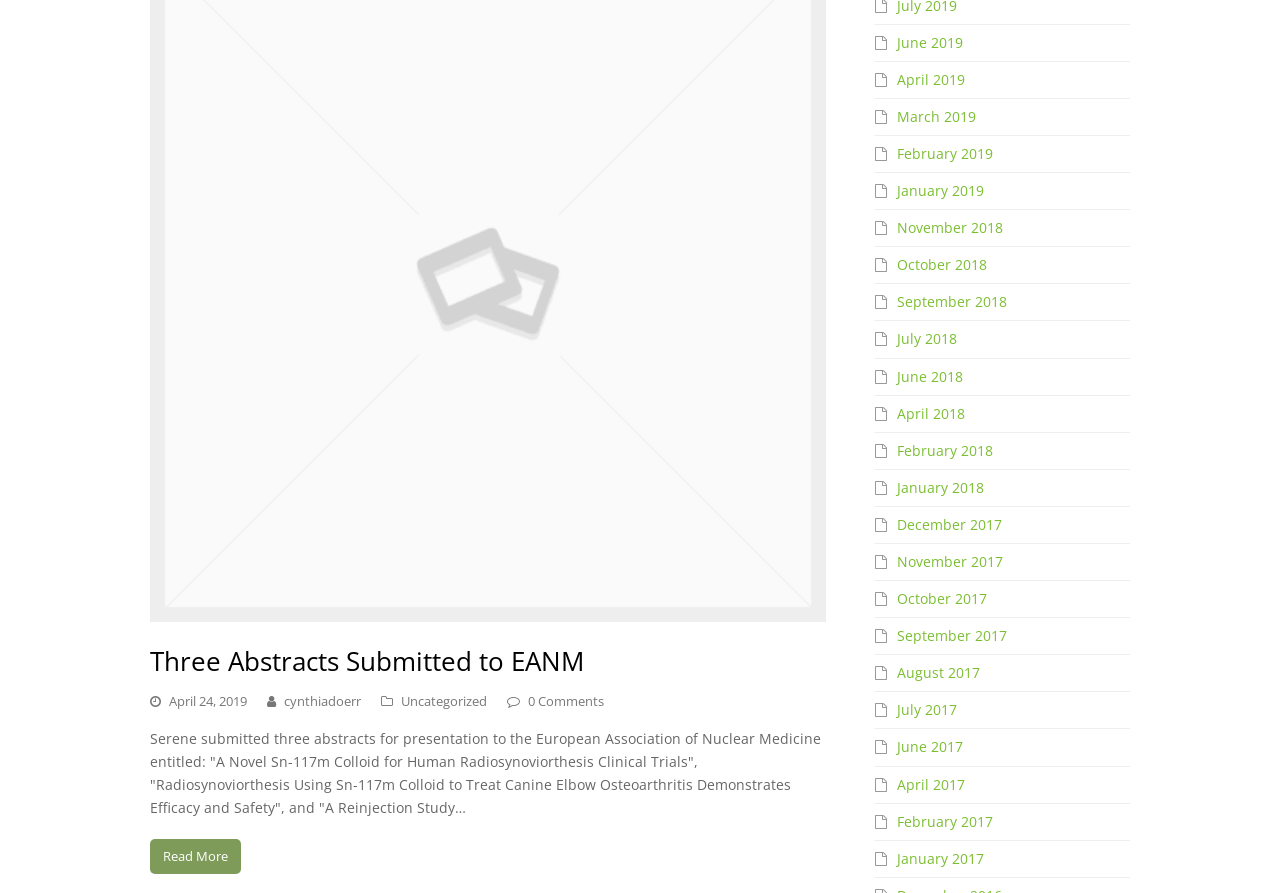Please identify the bounding box coordinates of the area that needs to be clicked to follow this instruction: "Visit the author's page".

[0.222, 0.774, 0.282, 0.795]